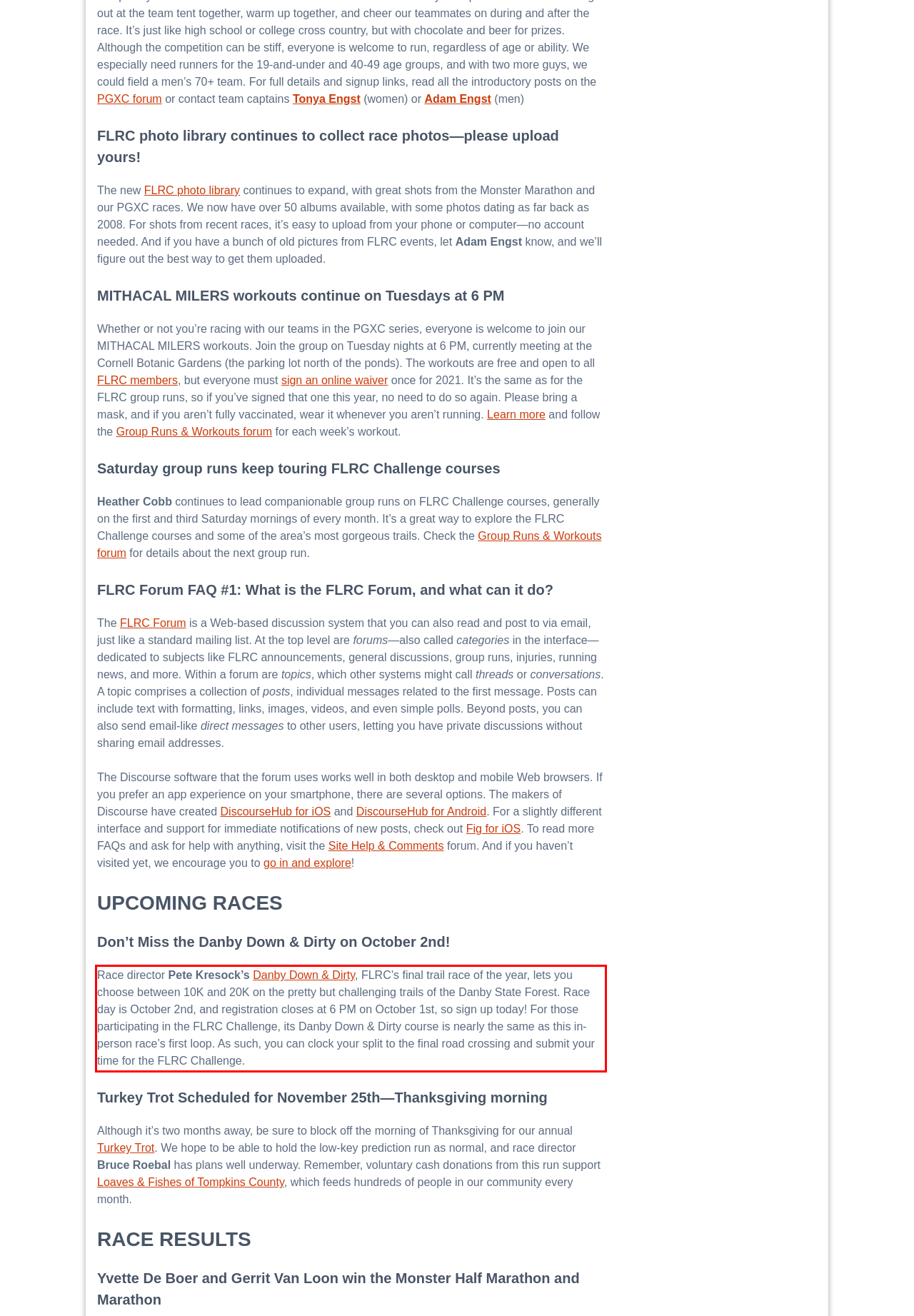There is a screenshot of a webpage with a red bounding box around a UI element. Please use OCR to extract the text within the red bounding box.

Race director Pete Kresock’s Danby Down & Dirty, FLRC’s final trail race of the year, lets you choose between 10K and 20K on the pretty but challenging trails of the Danby State Forest. Race day is October 2nd, and registration closes at 6 PM on October 1st, so sign up today! For those participating in the FLRC Challenge, its Danby Down & Dirty course is nearly the same as this in-person race’s first loop. As such, you can clock your split to the final road crossing and submit your time for the FLRC Challenge.